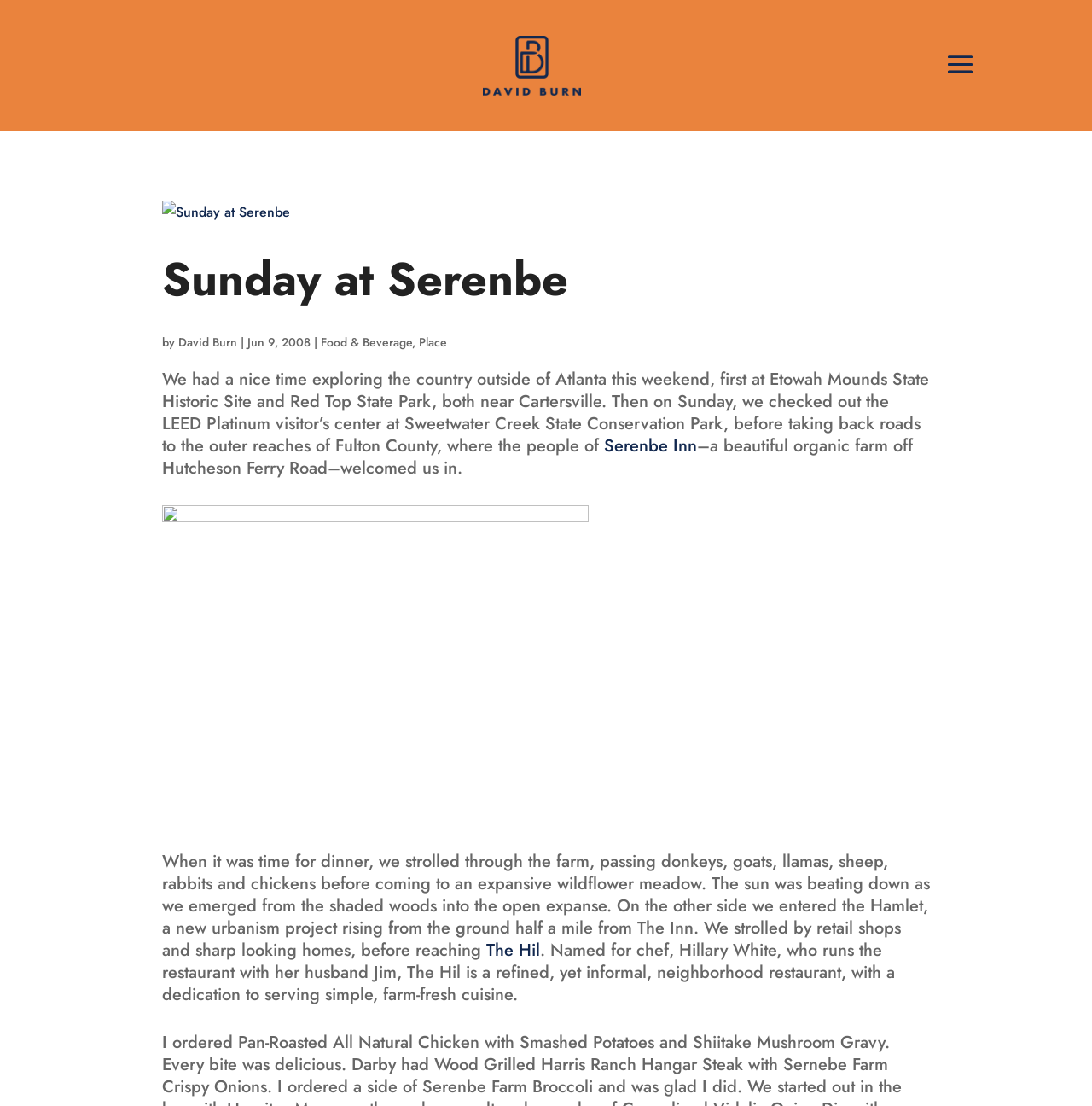Could you provide the bounding box coordinates for the portion of the screen to click to complete this instruction: "Click on the link to David Burn's homepage"?

[0.433, 0.049, 0.589, 0.067]